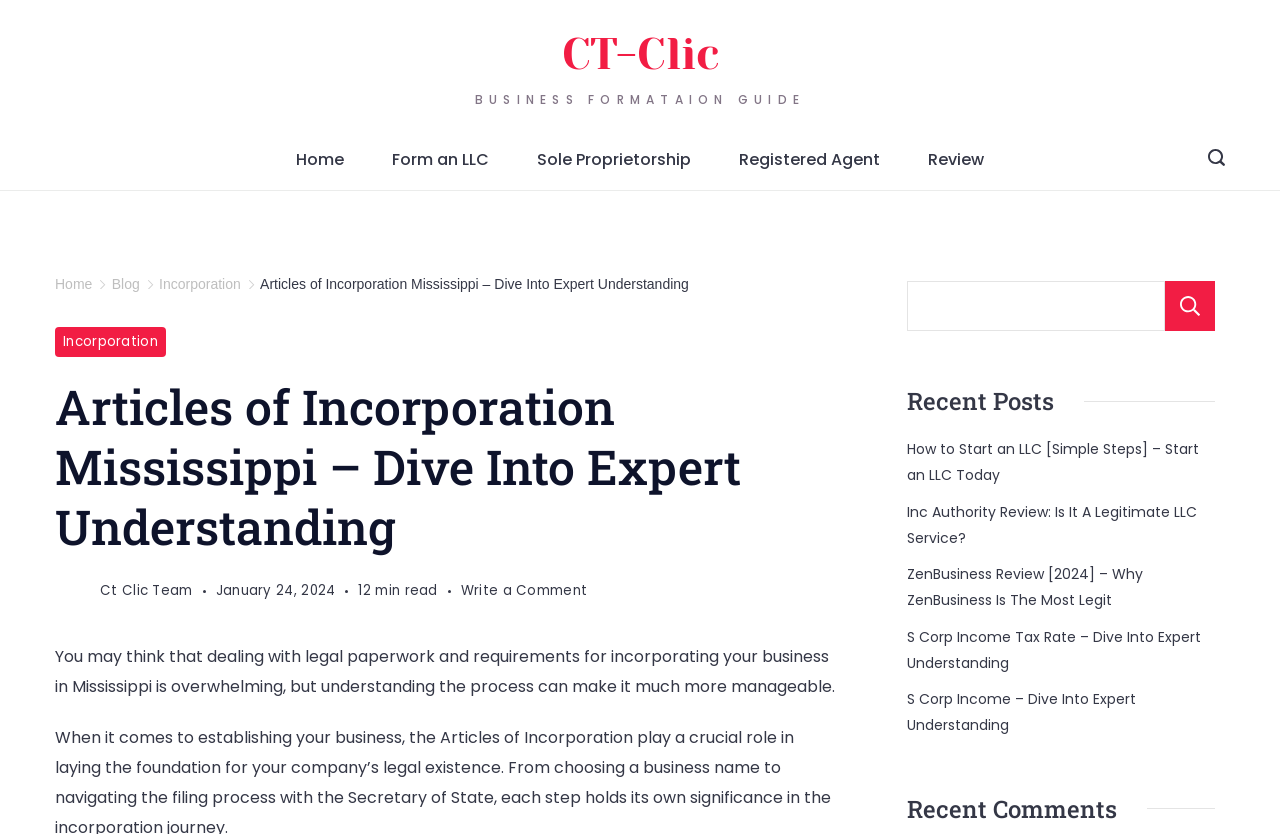Bounding box coordinates should be provided in the format (top-left x, top-left y, bottom-right x, bottom-right y) with all values between 0 and 1. Identify the bounding box for this UI element: Home

[0.043, 0.331, 0.072, 0.35]